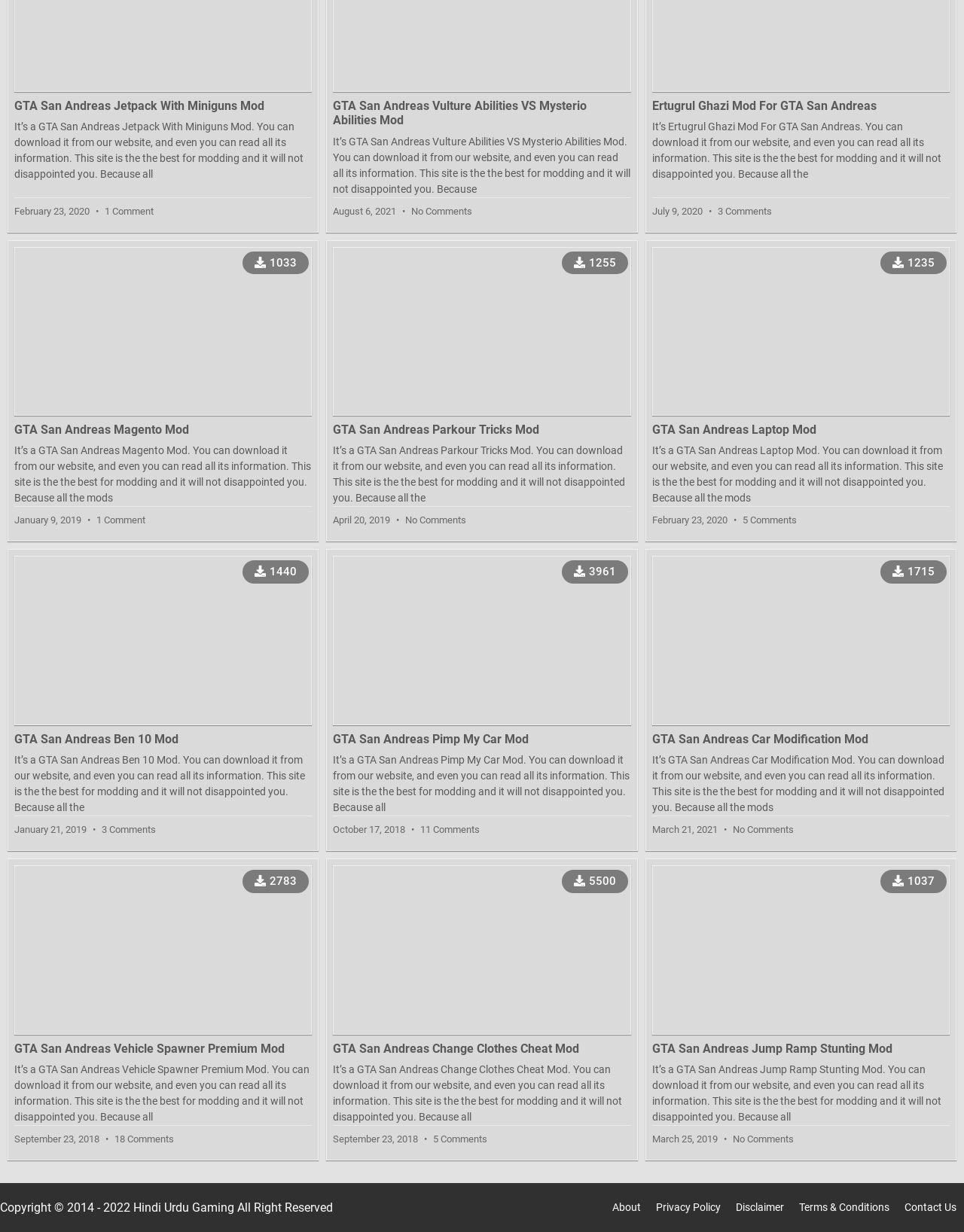Please determine the bounding box coordinates, formatted as (top-left x, top-left y, bottom-right x, bottom-right y), with all values as floating point numbers between 0 and 1. Identify the bounding box of the region described as: GTA San Andreas Magento Mod

[0.015, 0.343, 0.196, 0.355]